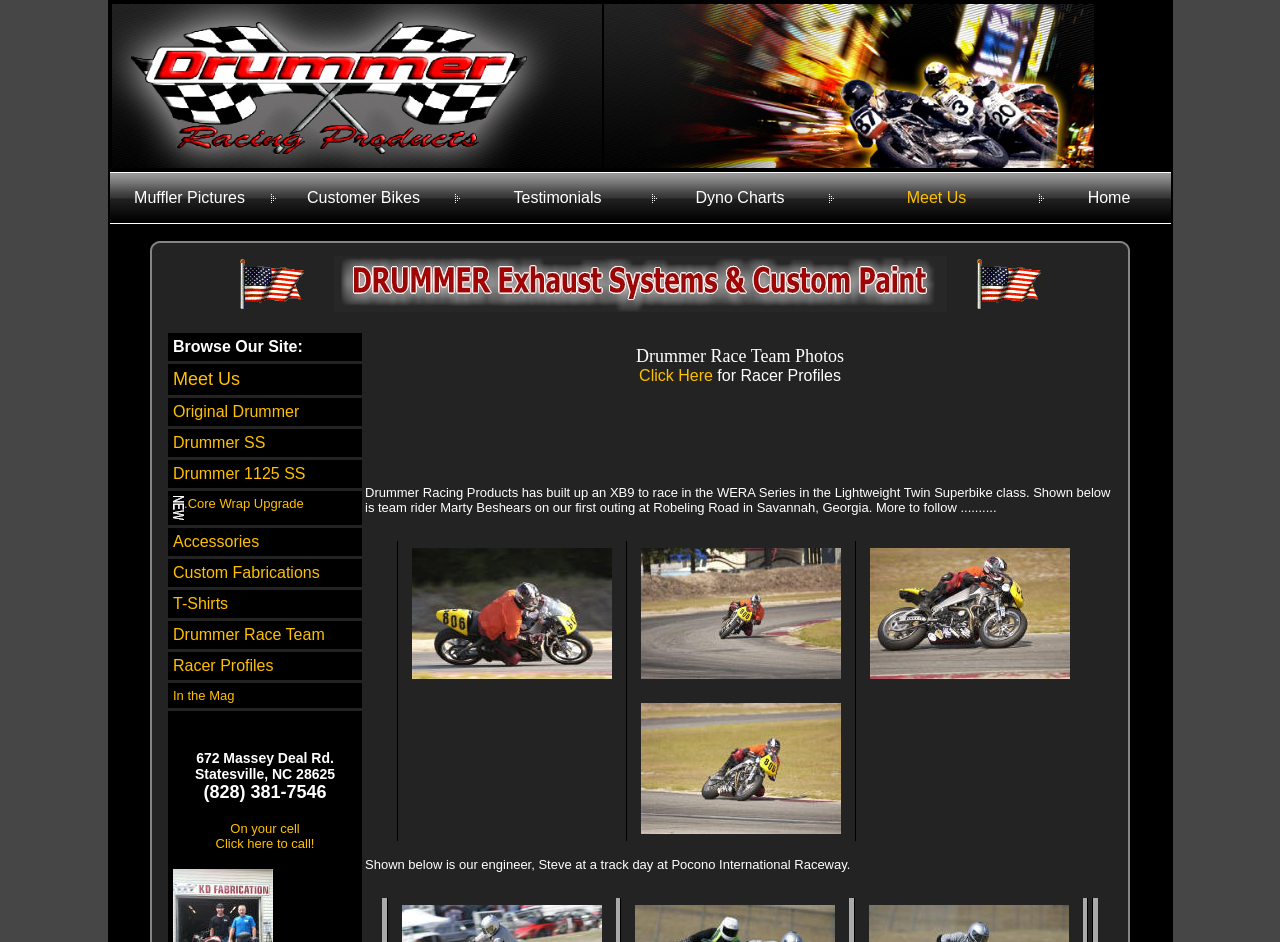Articulate a complete and detailed caption of the webpage elements.

The webpage is titled "Drummer Exhaust KD Fabrication" and has a navigation menu at the top with links to various sections, including "Muffler Pictures", "Customer Bikes", "Testimonials", "Dyno Charts", "Meet Us", and "Home". 

Below the navigation menu, there are two images side by side, taking up the full width of the page. 

Further down, there is a table with a single row and multiple columns. The columns are separated by small gaps, and each column contains a link to a different section of the website, including "Meet Us", "Original Drummer", "Drummer SS", "Drummer 1125 SS", "Core Wrap Upgrade", "Accessories", "Custom Fabrications", and "T-Shirts". 

There is also a section with a single row and three columns, containing an image in the middle column. 

At the bottom of the page, there is a section with a single row and a single column, containing a link to "Drummer Race Team".